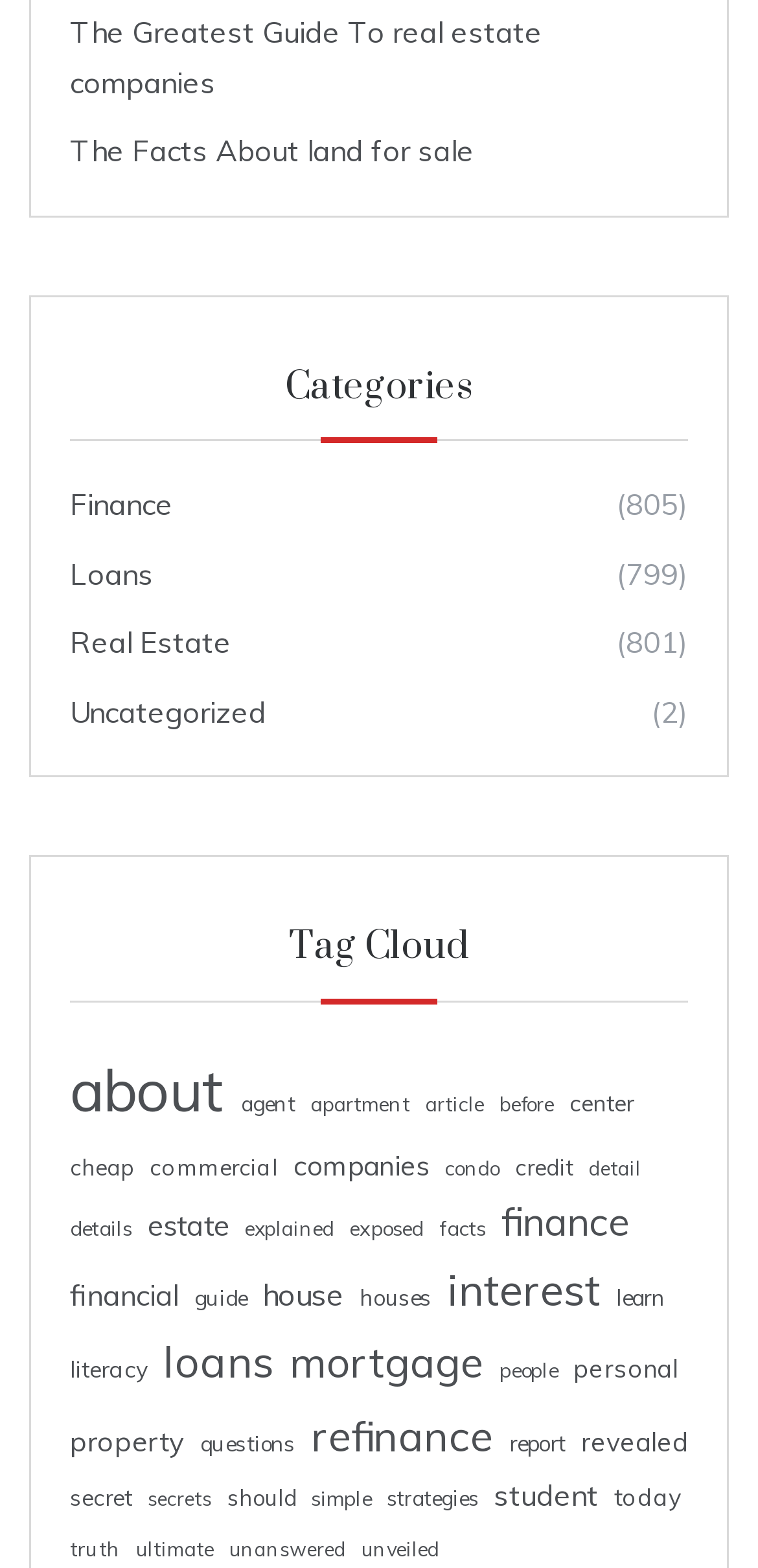Please answer the following query using a single word or phrase: 
What is the category with the most links?

Finance